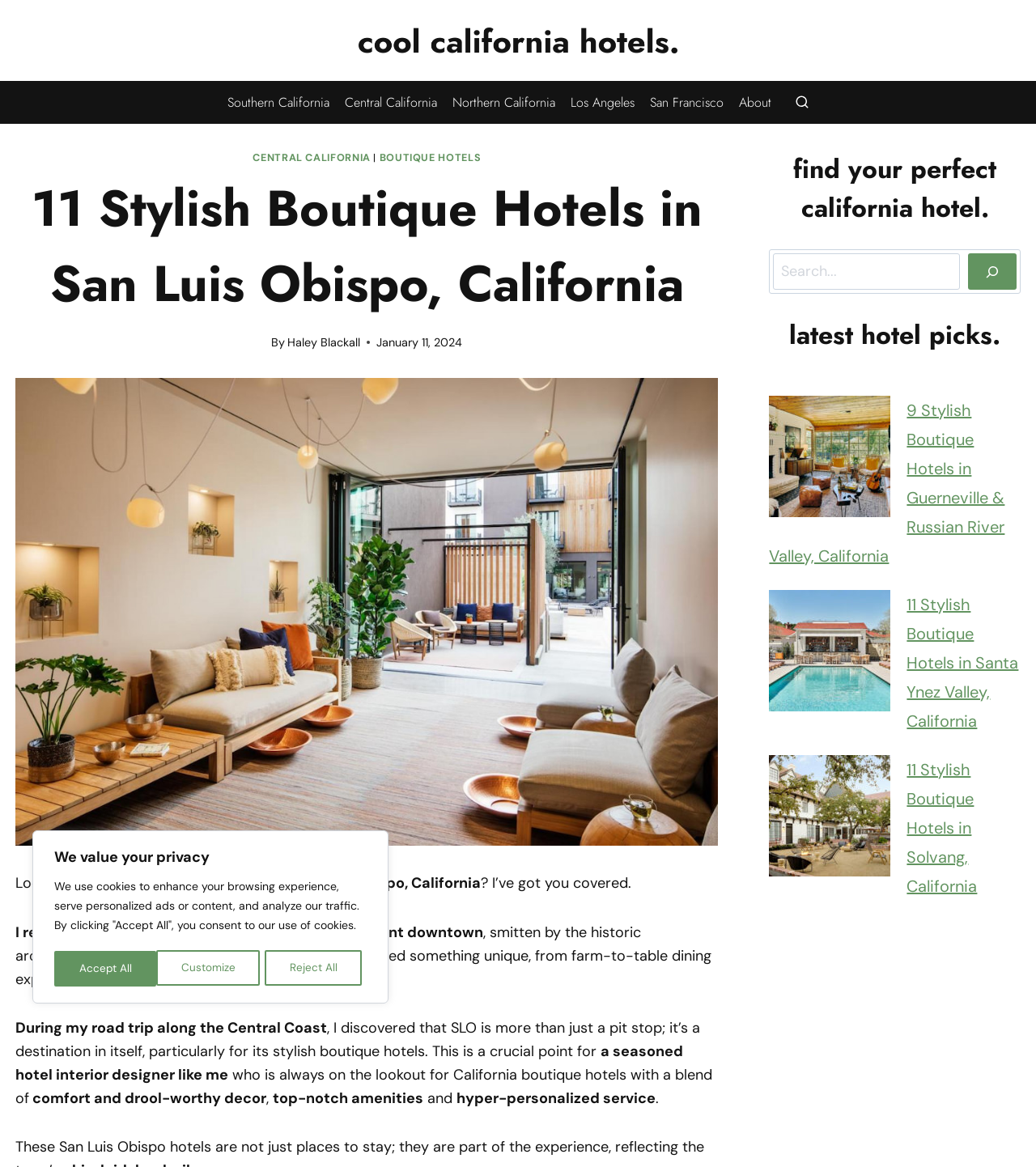Can you specify the bounding box coordinates of the area that needs to be clicked to fulfill the following instruction: "Scroll to top"?

[0.96, 0.852, 0.977, 0.867]